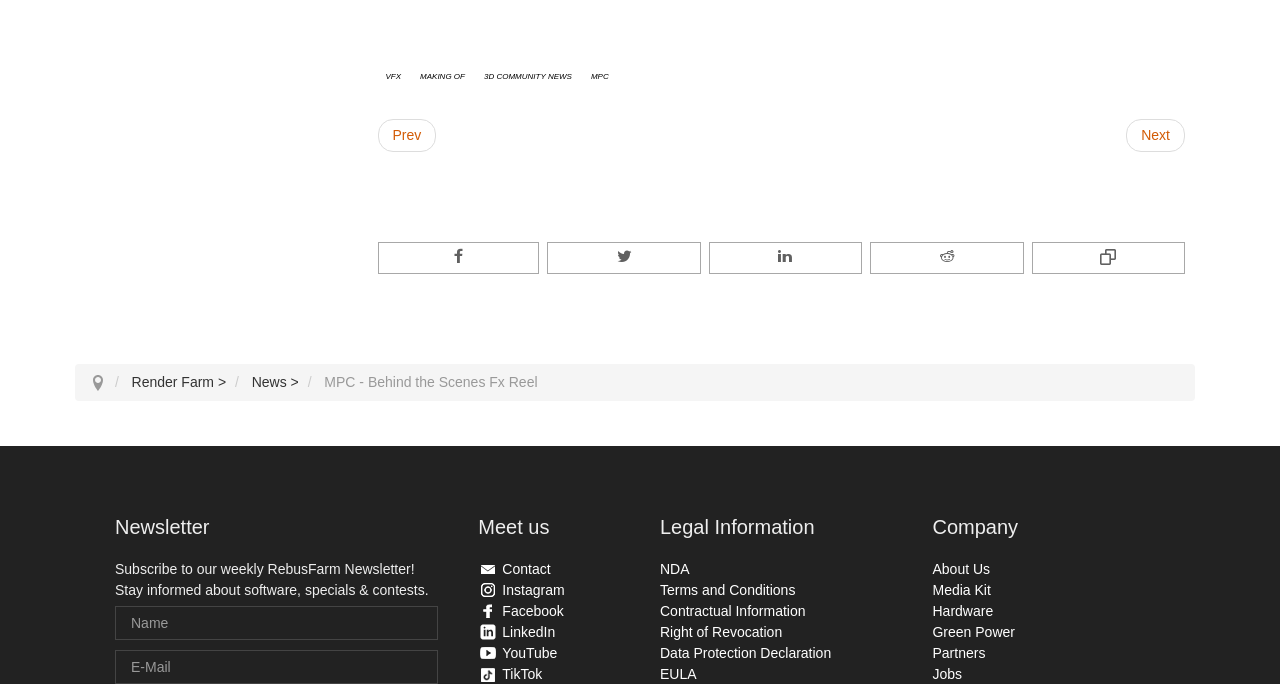Identify the bounding box coordinates for the element that needs to be clicked to fulfill this instruction: "Subscribe to the newsletter". Provide the coordinates in the format of four float numbers between 0 and 1: [left, top, right, bottom].

[0.09, 0.886, 0.342, 0.935]